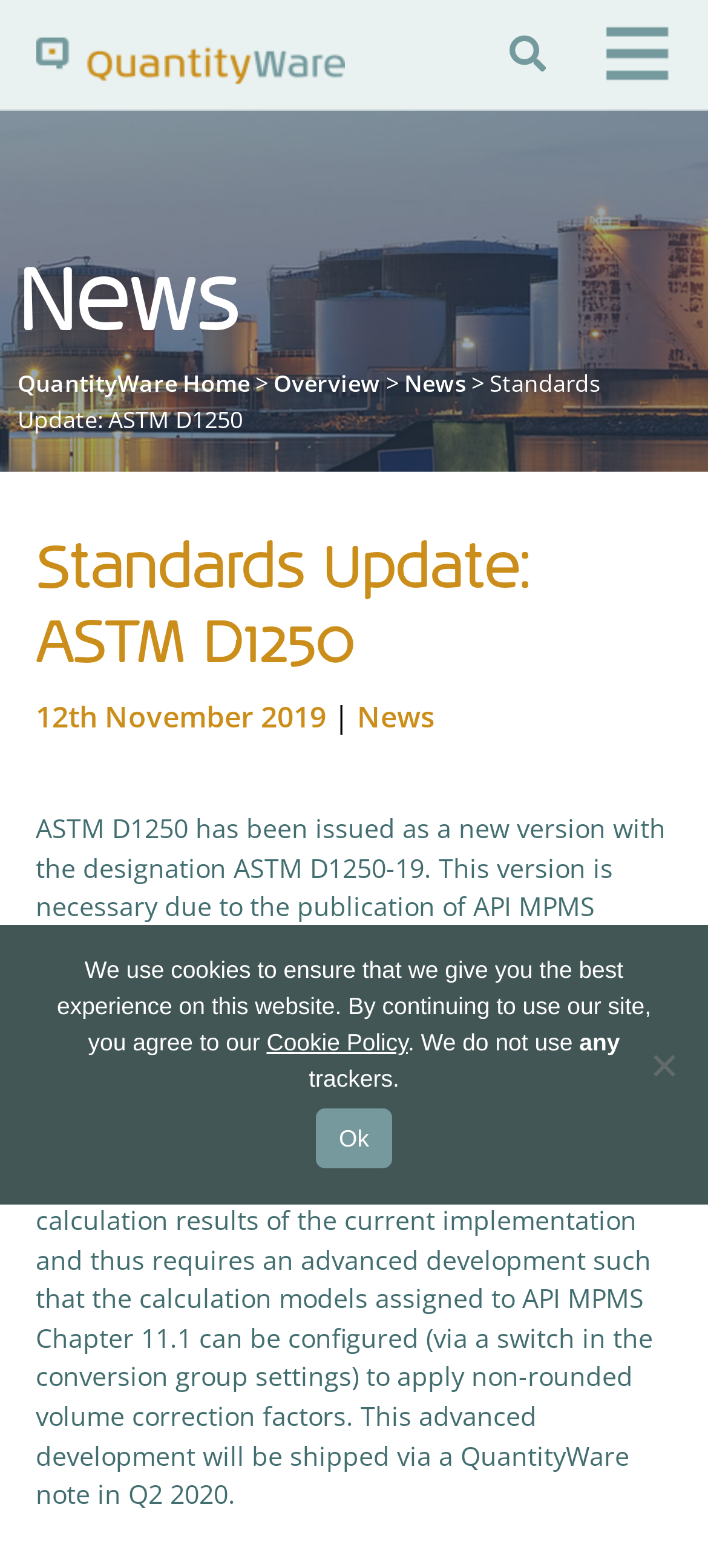Please determine the bounding box coordinates of the section I need to click to accomplish this instruction: "Read Standards Update: ASTM D1250".

[0.05, 0.34, 0.95, 0.982]